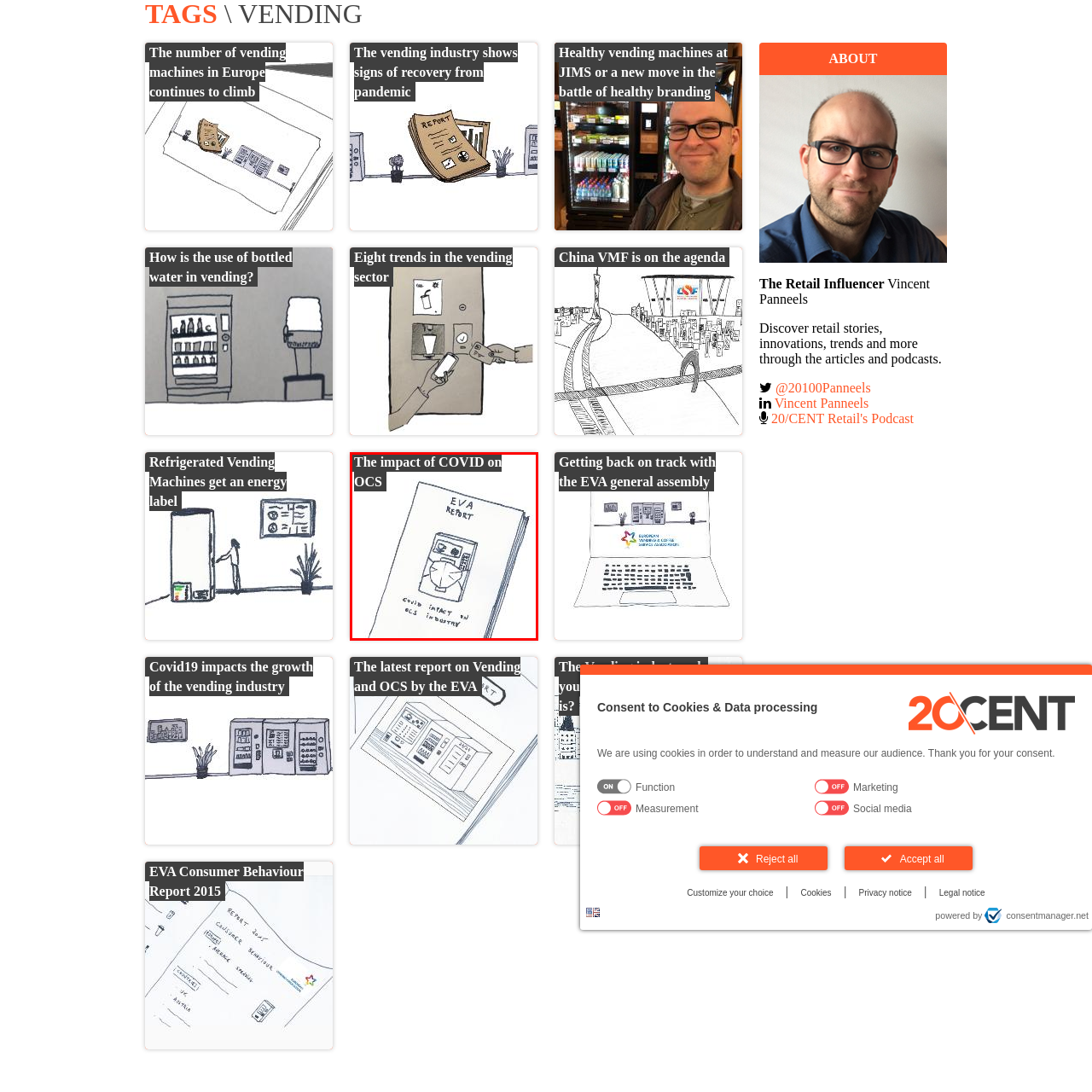Observe the image enclosed by the red box and thoroughly answer the subsequent question based on the visual details: What is the topic of the report?

The topic of the report is clearly stated on the cover as 'The impact of COVID on OCS', which indicates that the report is discussing the effects of the COVID-19 pandemic on the OCS industry.